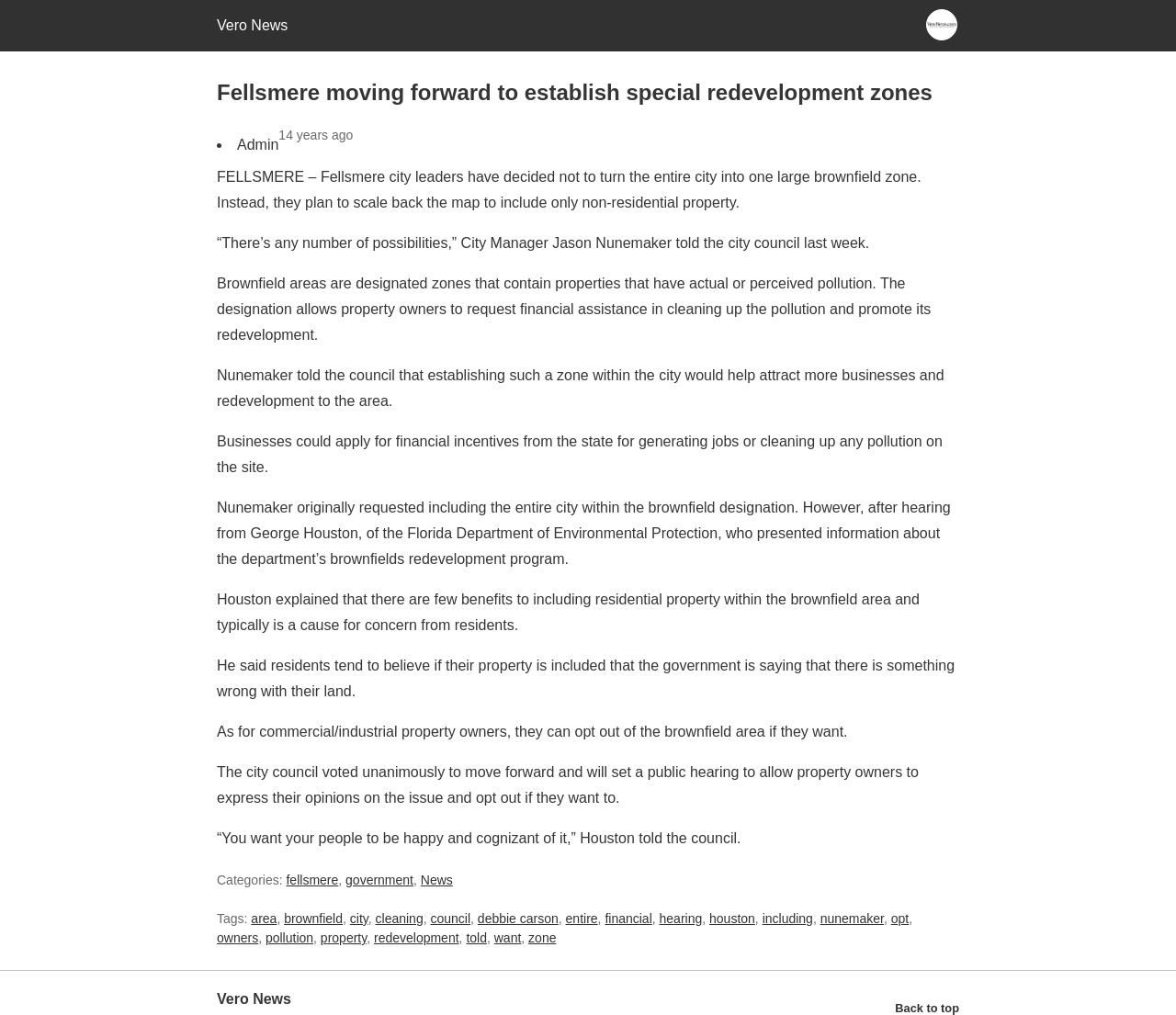Locate the UI element that matches the description redevelopment in the webpage screenshot. Return the bounding box coordinates in the format (top-left x, top-left y, bottom-right x, bottom-right y), with values ranging from 0 to 1.

[0.318, 0.917, 0.39, 0.931]